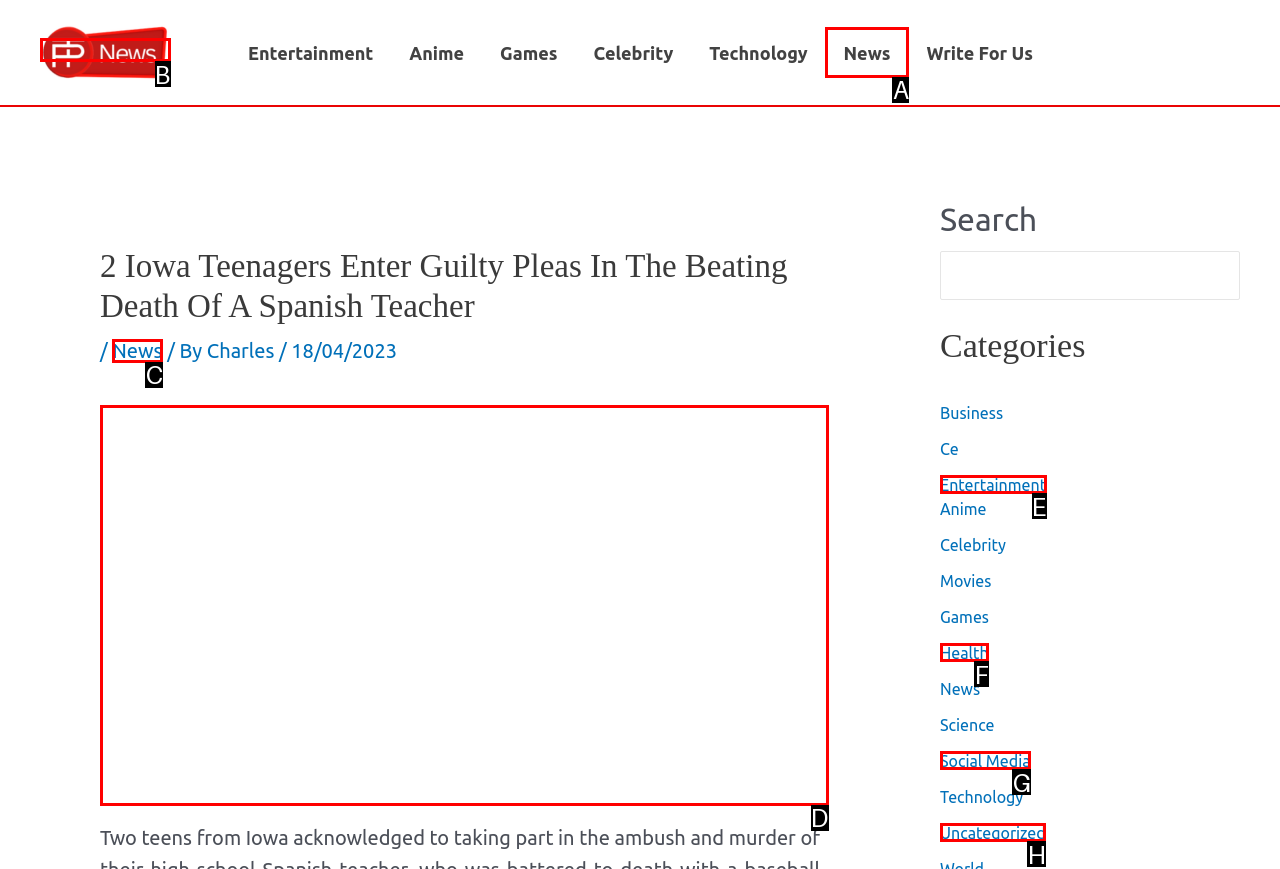Select the appropriate HTML element to click on to finish the task: Visit the 'News' category.
Answer with the letter corresponding to the selected option.

A